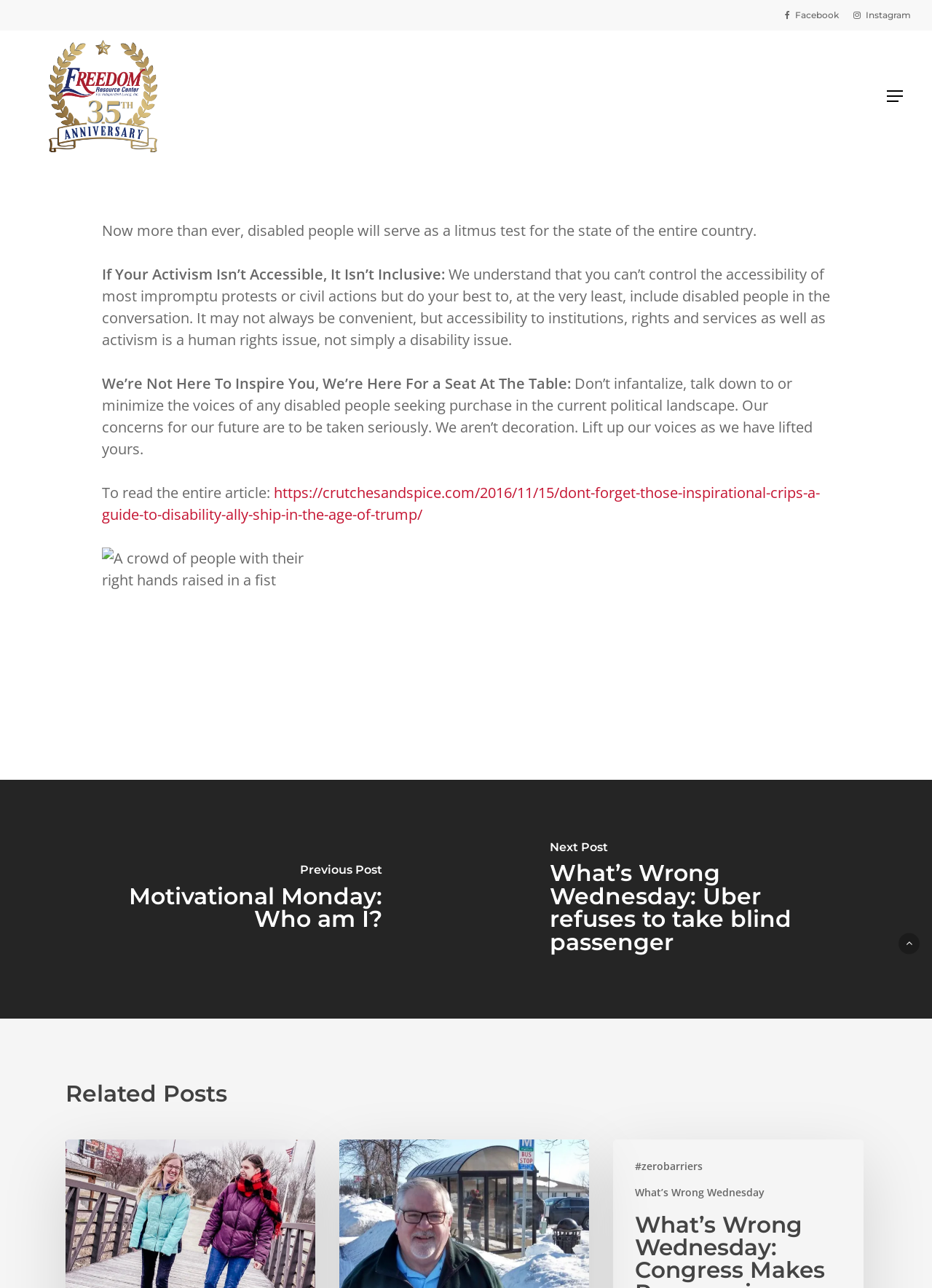Refer to the screenshot and answer the following question in detail:
What is the purpose of the image?

The image shows a crowd of people with their right hands raised in a fist, which suggests that it is illustrating a protest or a demonstration. The image is likely used to support the article's message about the importance of accessibility in activism.